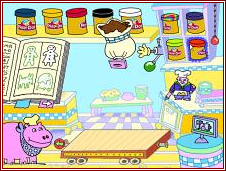Compose a detailed narrative for the image.

The image showcases a vibrant and whimsical scene from the "Play-Doh Creations" series. It features a colorful kitchen setting with a playful layout. In the center, a wooden table is ready for creative activities, surrounded by various jars of Play-Doh in bright colors displayed on shelves above. An animated character, presumably a chef, is featured in the background, contributing to the playful atmosphere. To the left, a cartoonish pink cow with a chef's hat adds charm and whimsy to the scene. In the background, an open recipe book indicates instructions or inspiration for crafting with Play-Doh, complete with drawings of figures. The atmosphere is joyful and inviting, perfect for encouraging creativity and fun in Play-Doh modeling.